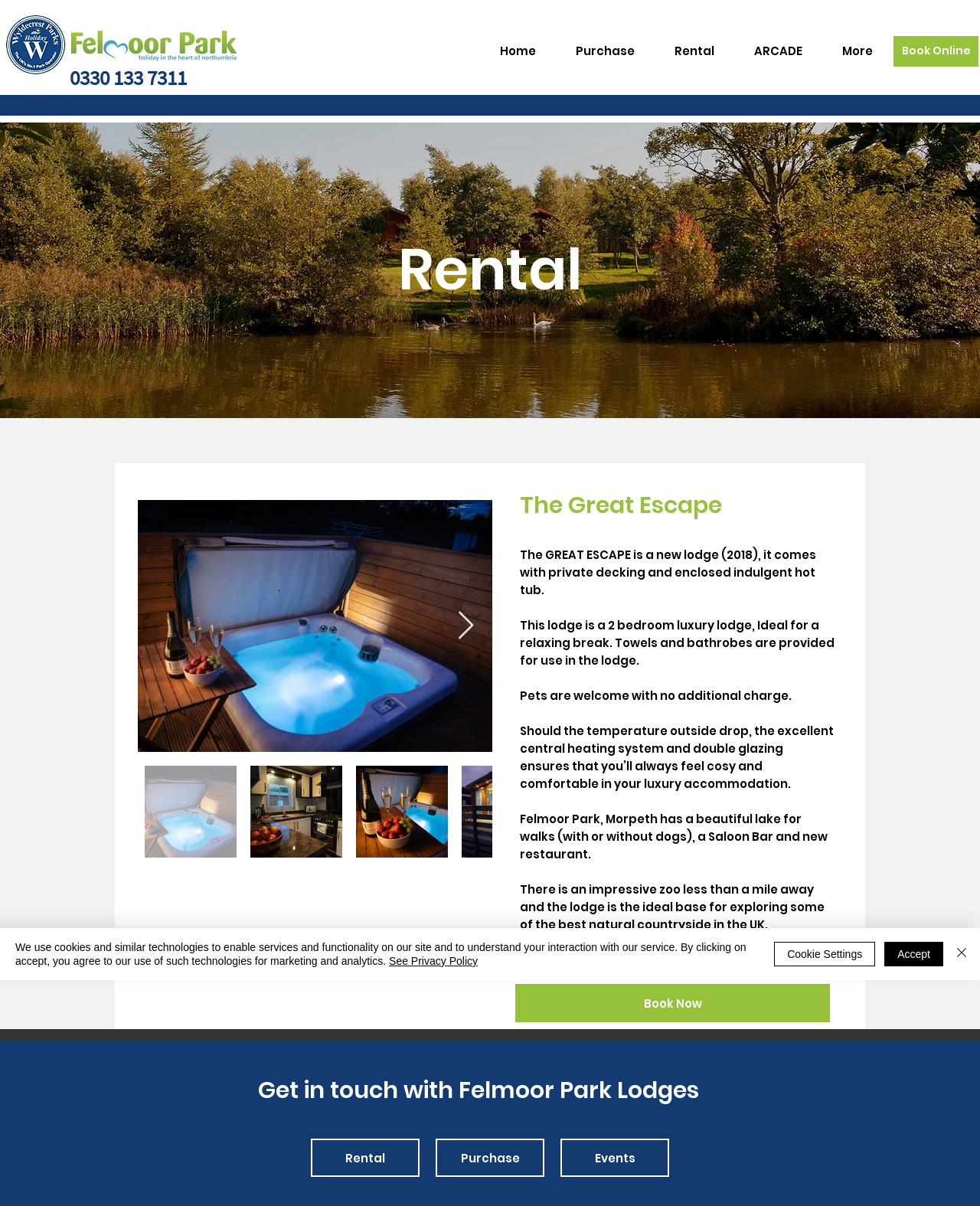Show the bounding box coordinates of the region that should be clicked to follow the instruction: "Book Online."

[0.912, 0.03, 0.998, 0.055]